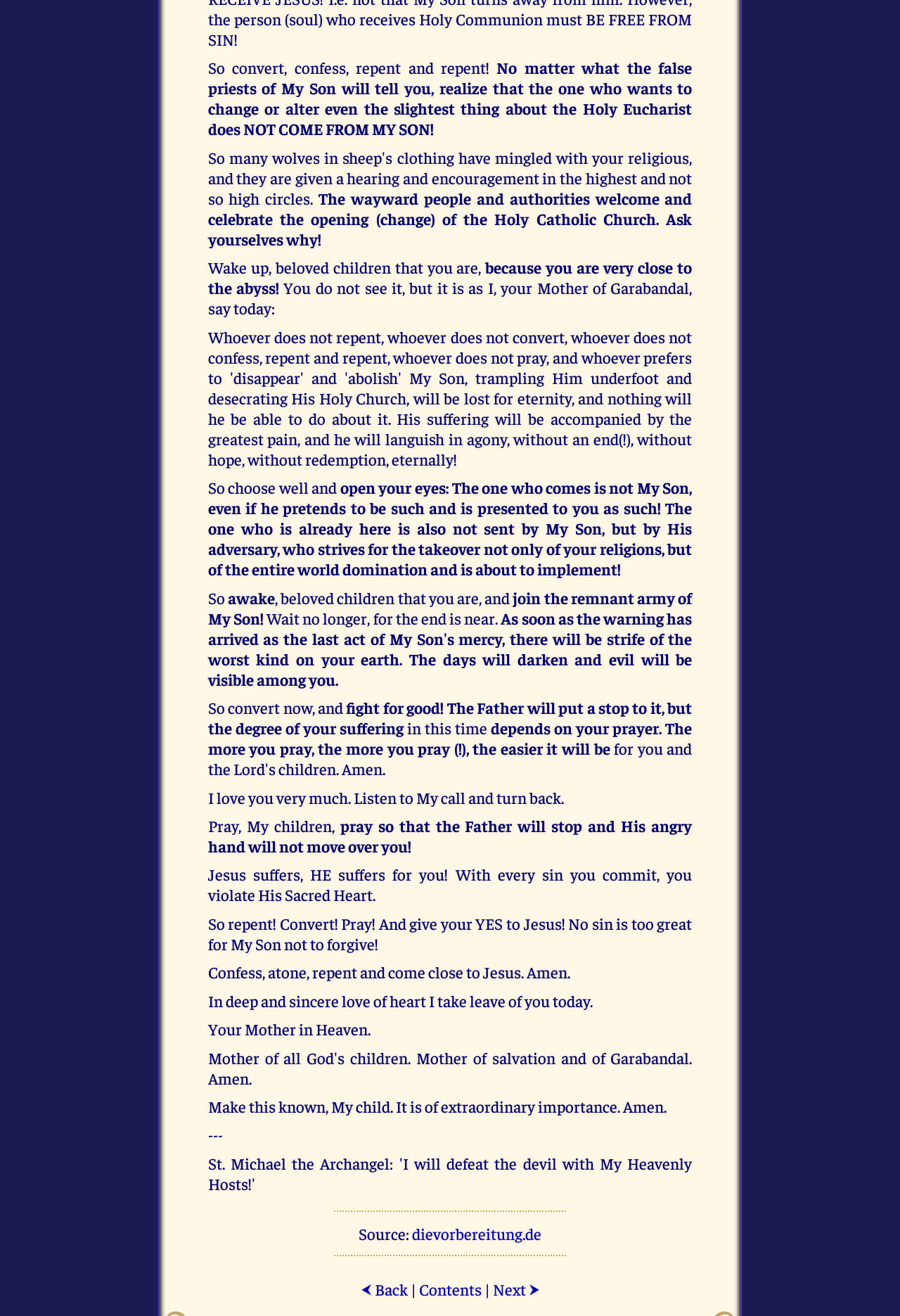Given the content of the image, can you provide a detailed answer to the question?
What is the source of the message on this webpage?

The source of the message on this webpage is indicated at the bottom of the page, where it says 'Source: dievorbereitung.de'. This suggests that the message is from a specific website or organization, and the reader can likely find more information or related content at that source.